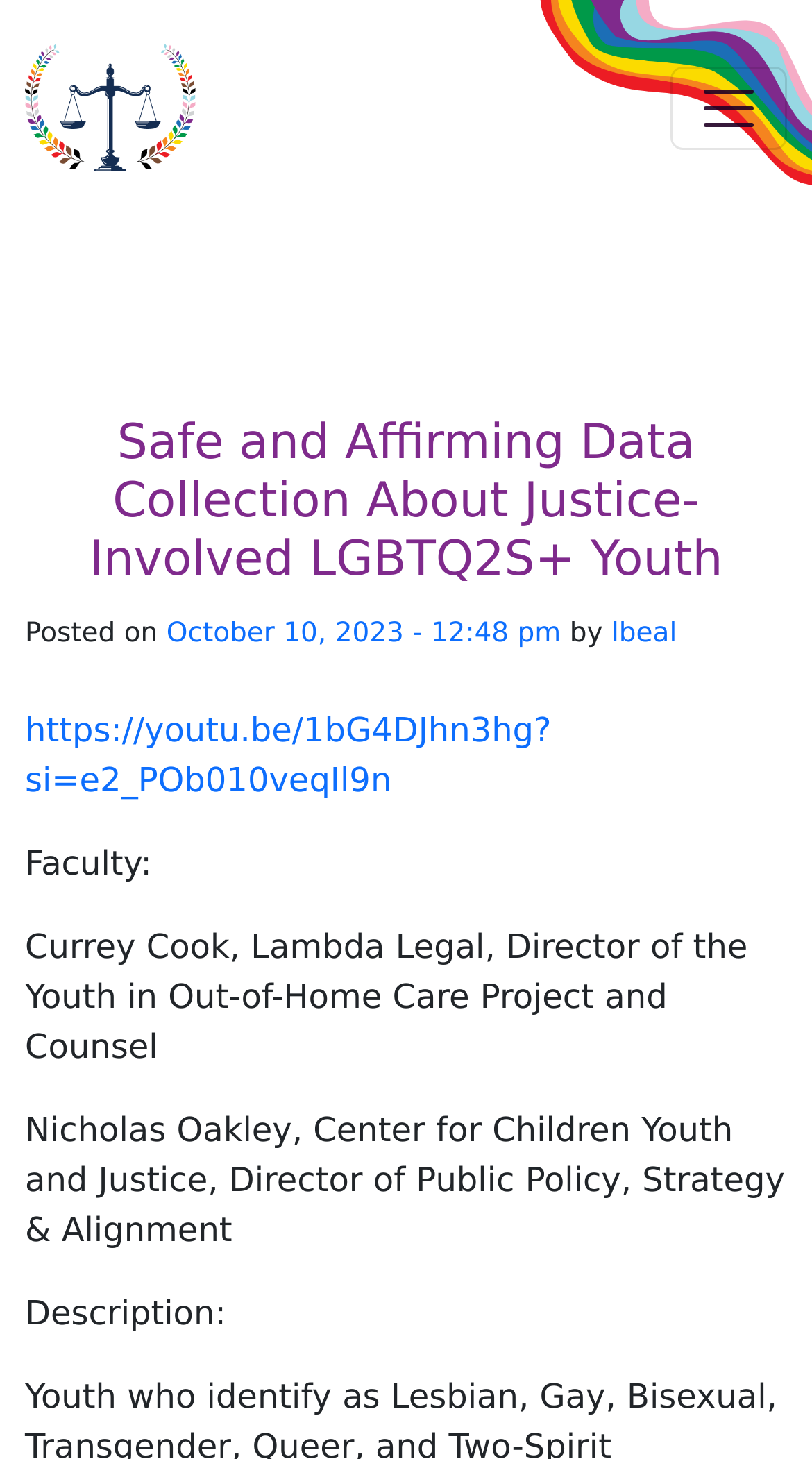What is the title of the webinar?
Answer with a single word or phrase, using the screenshot for reference.

Safe and Affirming Data Collection About Justice-Involved LGBTQ2S+ Youth